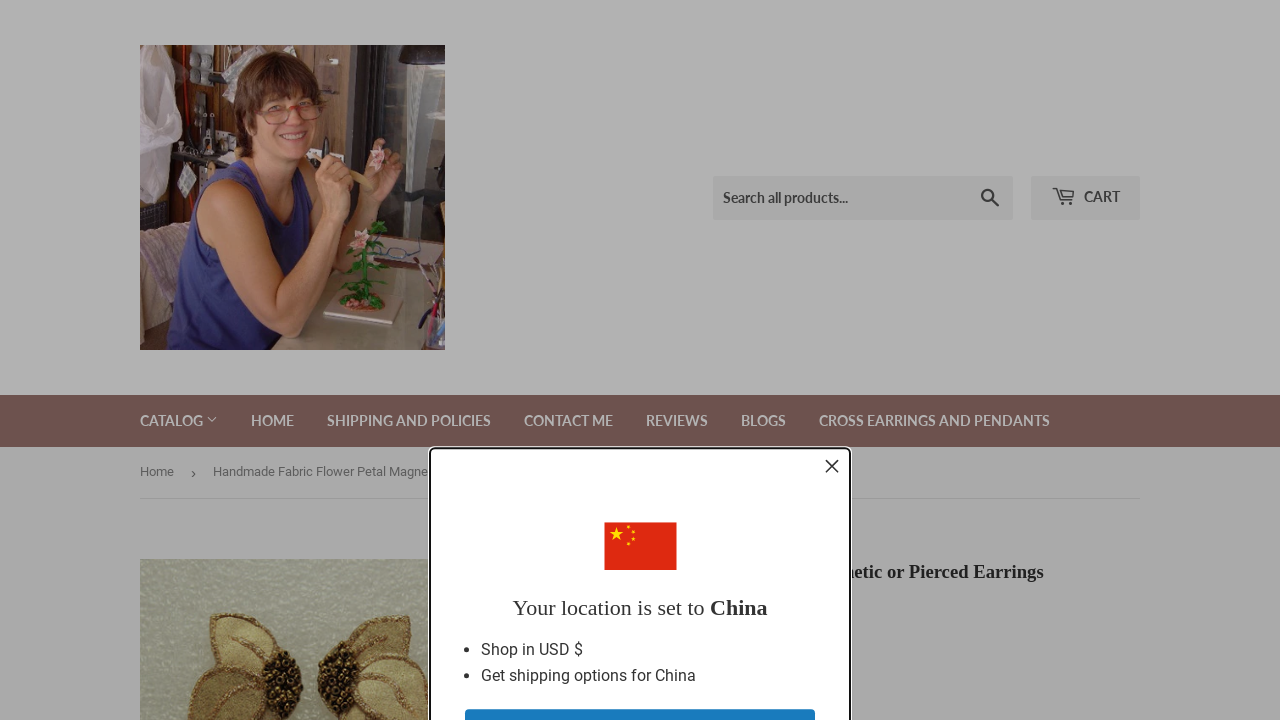Please identify the bounding box coordinates of the clickable area that will allow you to execute the instruction: "view magnetic earrings".

[0.098, 0.623, 0.27, 0.682]